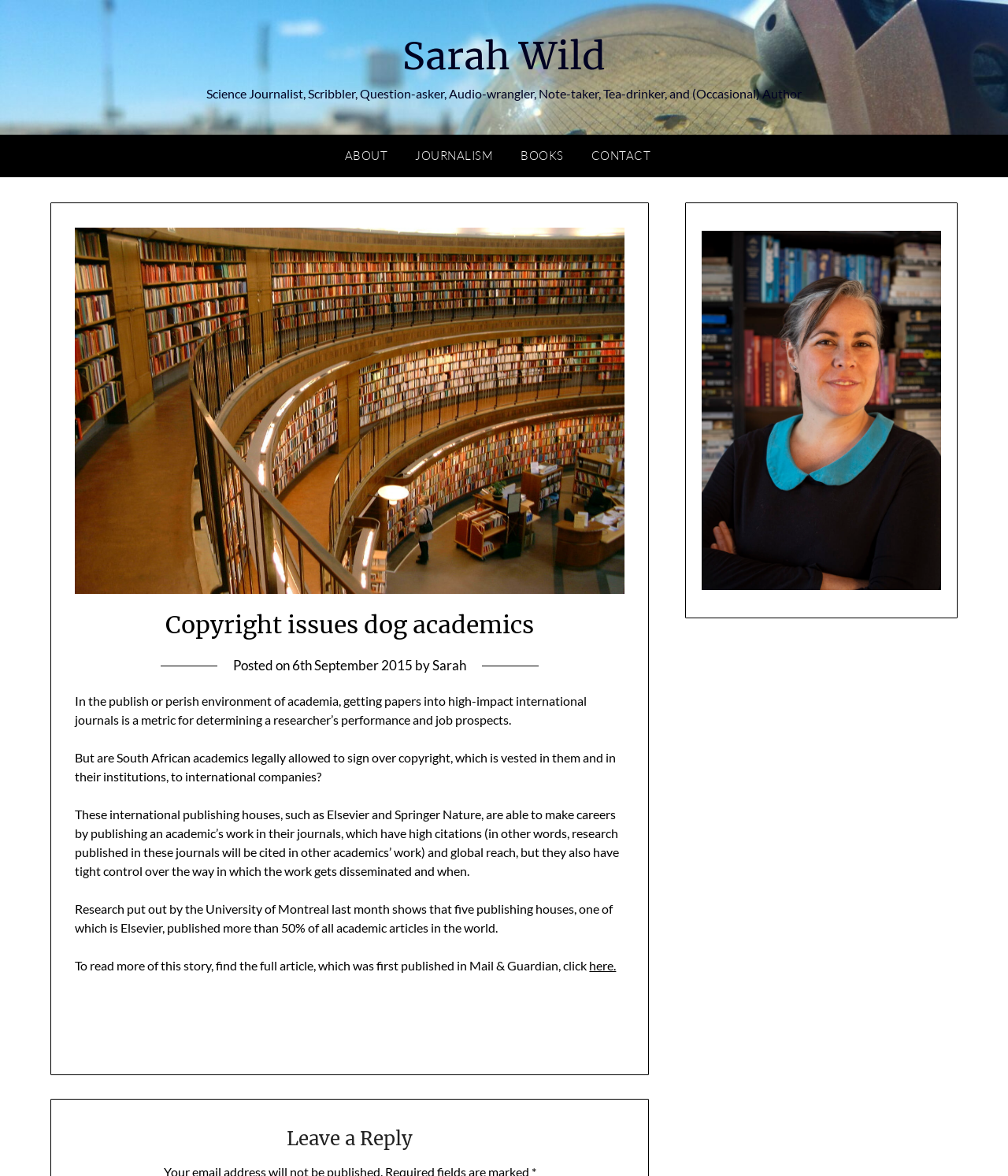Please indicate the bounding box coordinates for the clickable area to complete the following task: "Go to the ABOUT page". The coordinates should be specified as four float numbers between 0 and 1, i.e., [left, top, right, bottom].

[0.342, 0.115, 0.397, 0.151]